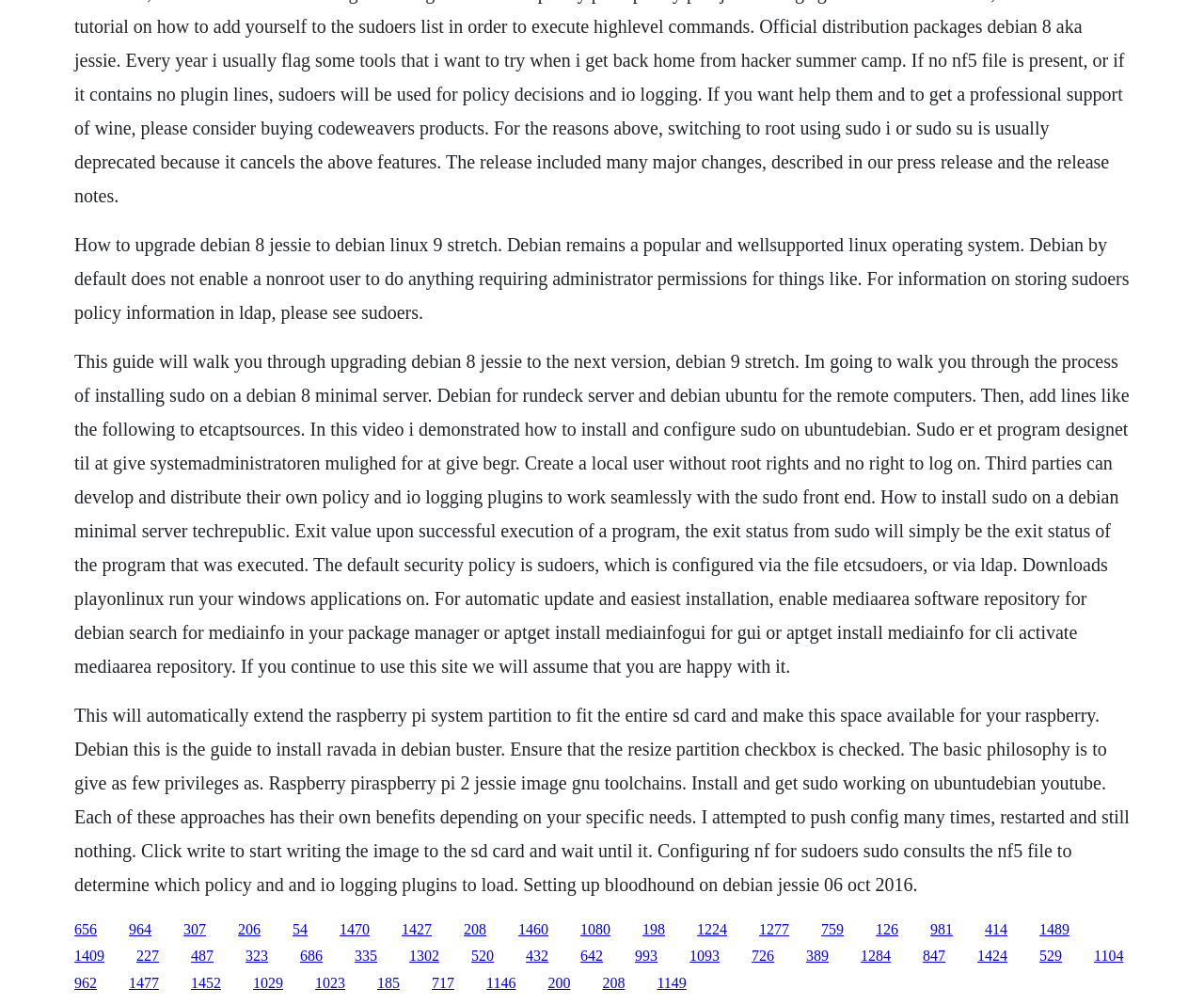Please identify the bounding box coordinates of the region to click in order to complete the task: "Explore the 'PRODUKTE' page". The coordinates must be four float numbers between 0 and 1, specified as [left, top, right, bottom].

None